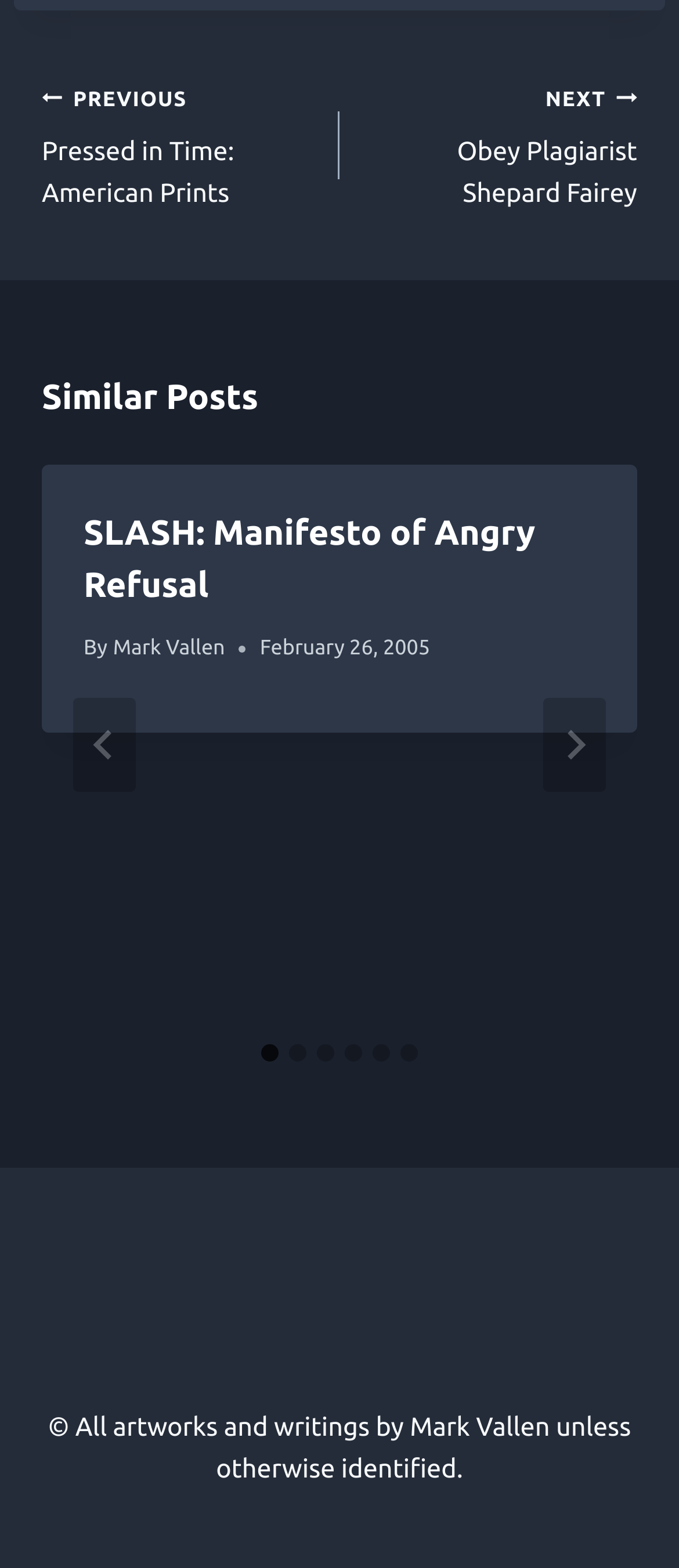Locate the bounding box coordinates for the element described below: "aria-label="Next"". The coordinates must be four float values between 0 and 1, formatted as [left, top, right, bottom].

[0.8, 0.445, 0.892, 0.505]